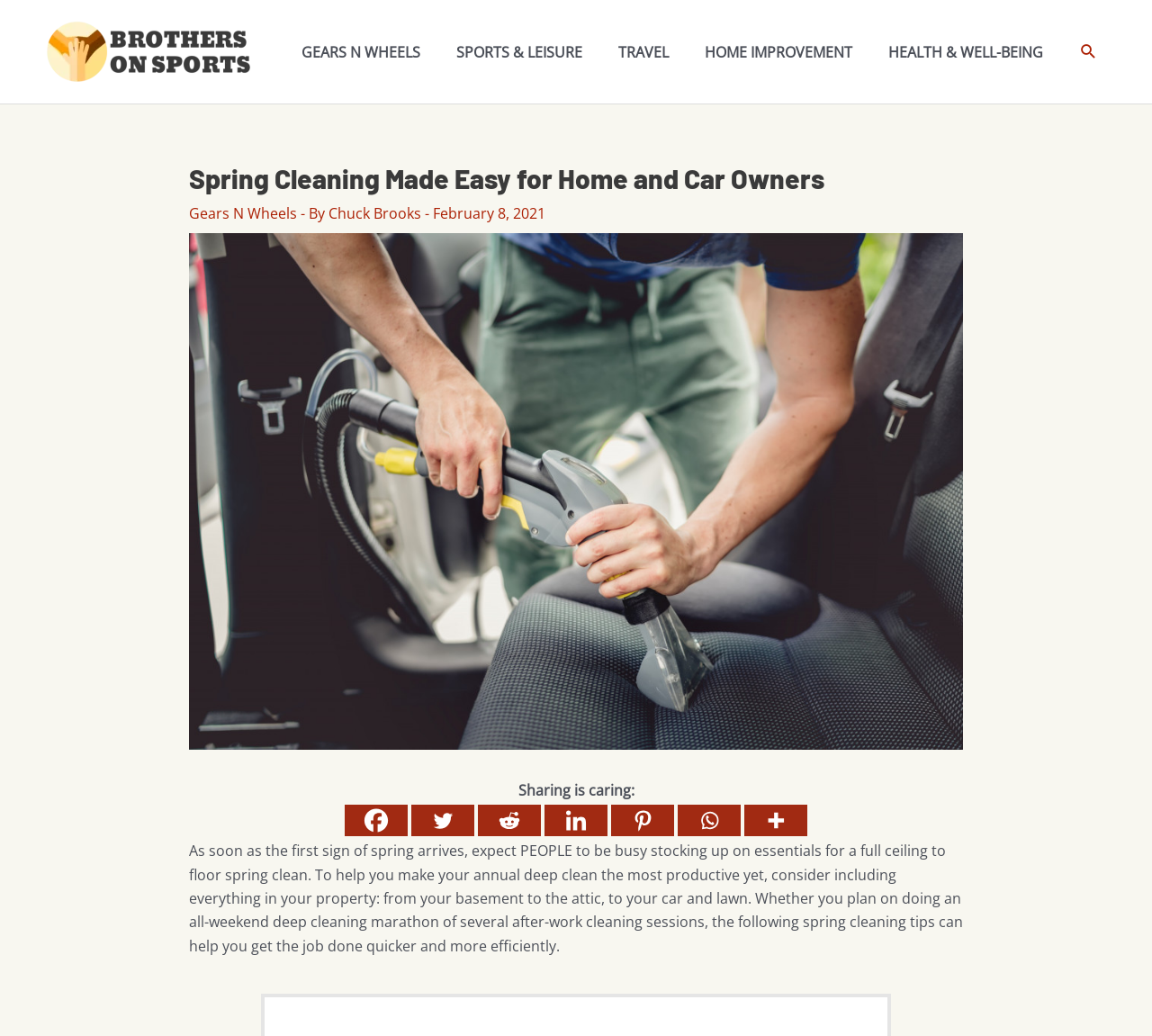Identify the coordinates of the bounding box for the element described below: "aria-label="Whatsapp" title="Whatsapp"". Return the coordinates as four float numbers between 0 and 1: [left, top, right, bottom].

[0.588, 0.777, 0.643, 0.807]